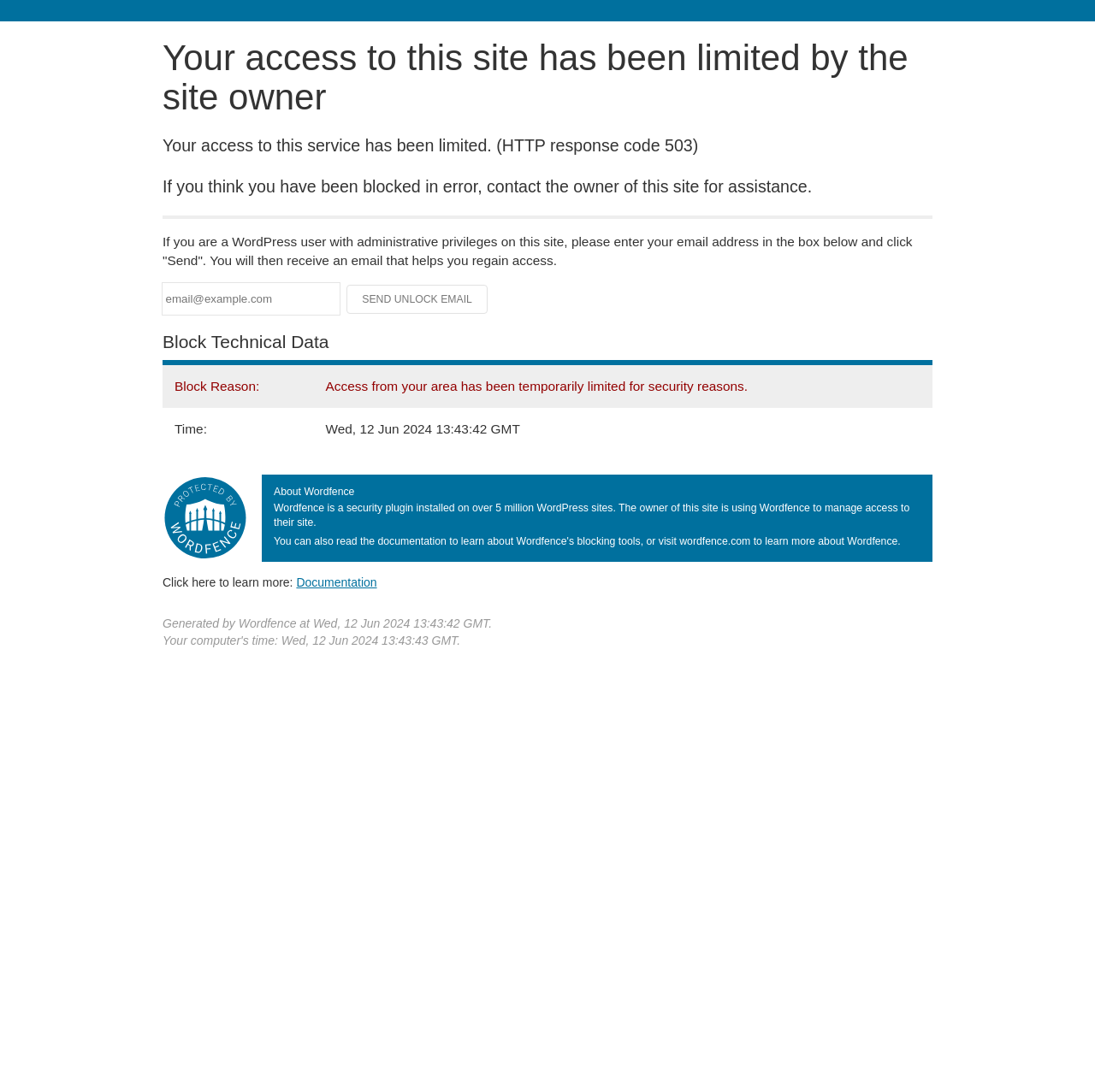What is the name of the security plugin installed on the site?
Craft a detailed and extensive response to the question.

I found this answer by looking at the heading 'About Wordfence' and the text that follows which describes Wordfence as a security plugin installed on over 5 million WordPress sites.